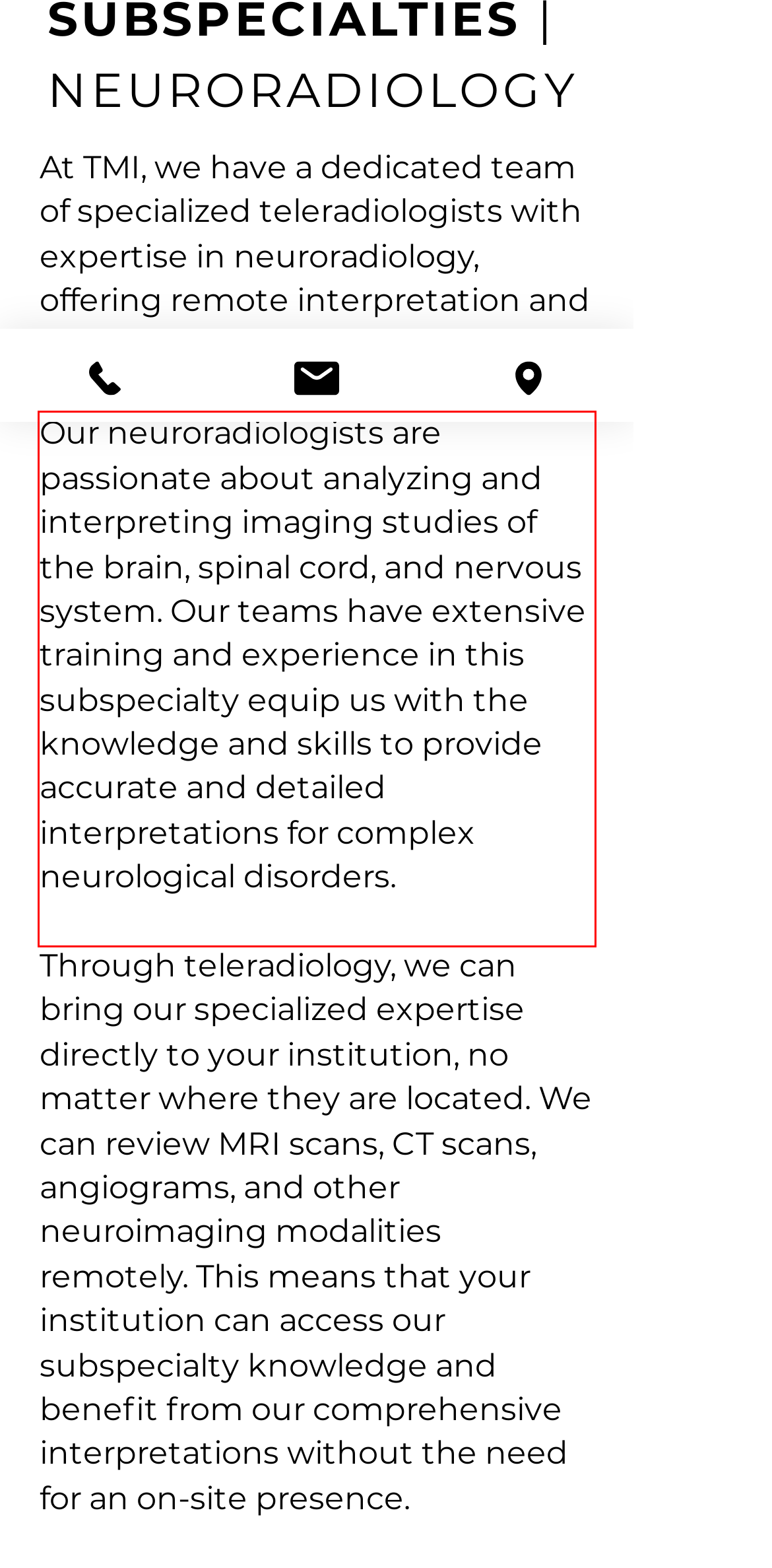Look at the provided screenshot of the webpage and perform OCR on the text within the red bounding box.

Our neuroradiologists are passionate about analyzing and interpreting imaging studies of the brain, spinal cord, and nervous system. Our teams have extensive training and experience in this subspecialty equip us with the knowledge and skills to provide accurate and detailed interpretations for complex neurological disorders.